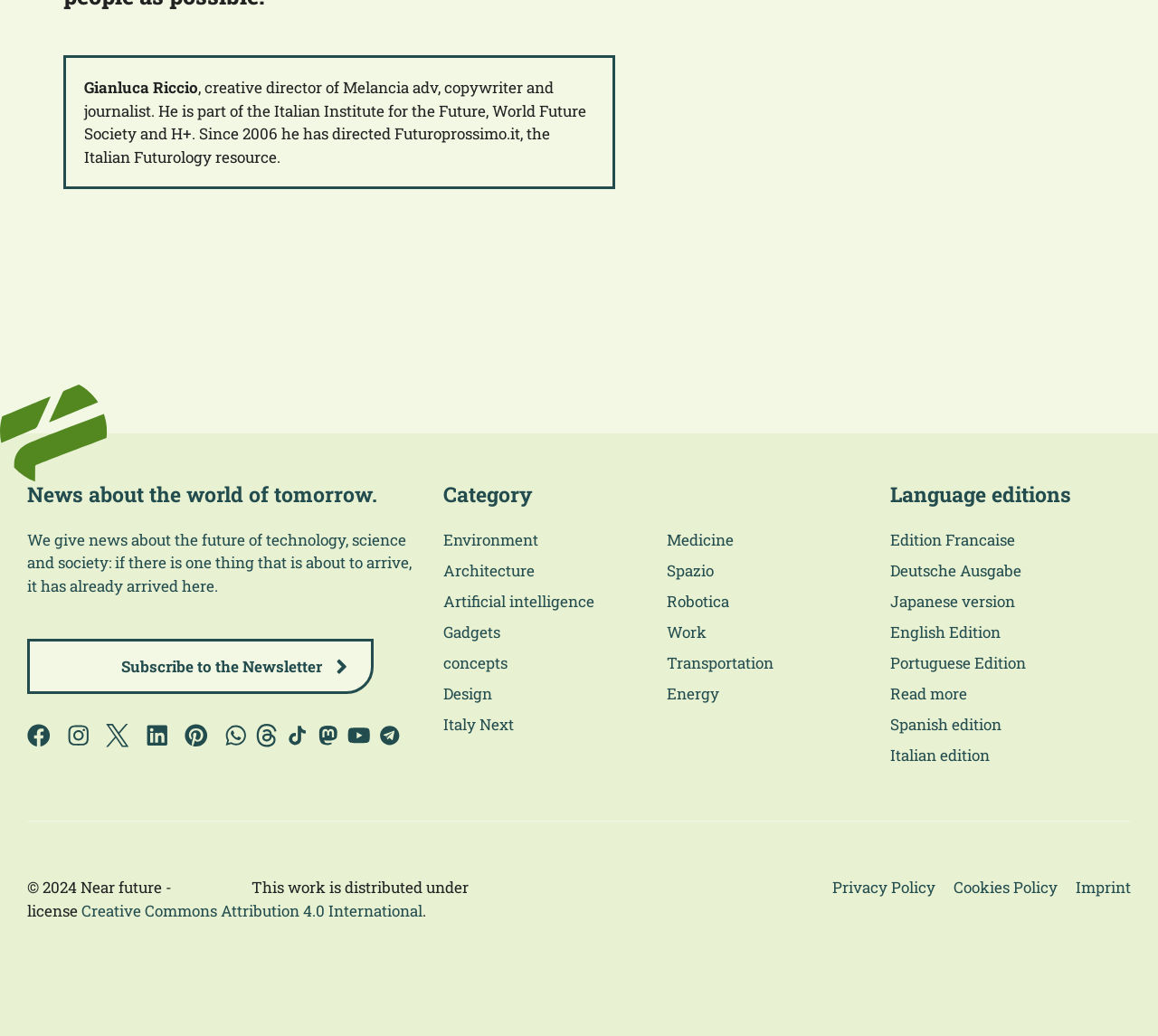How many social media links are there?
Using the image provided, answer with just one word or phrase.

11